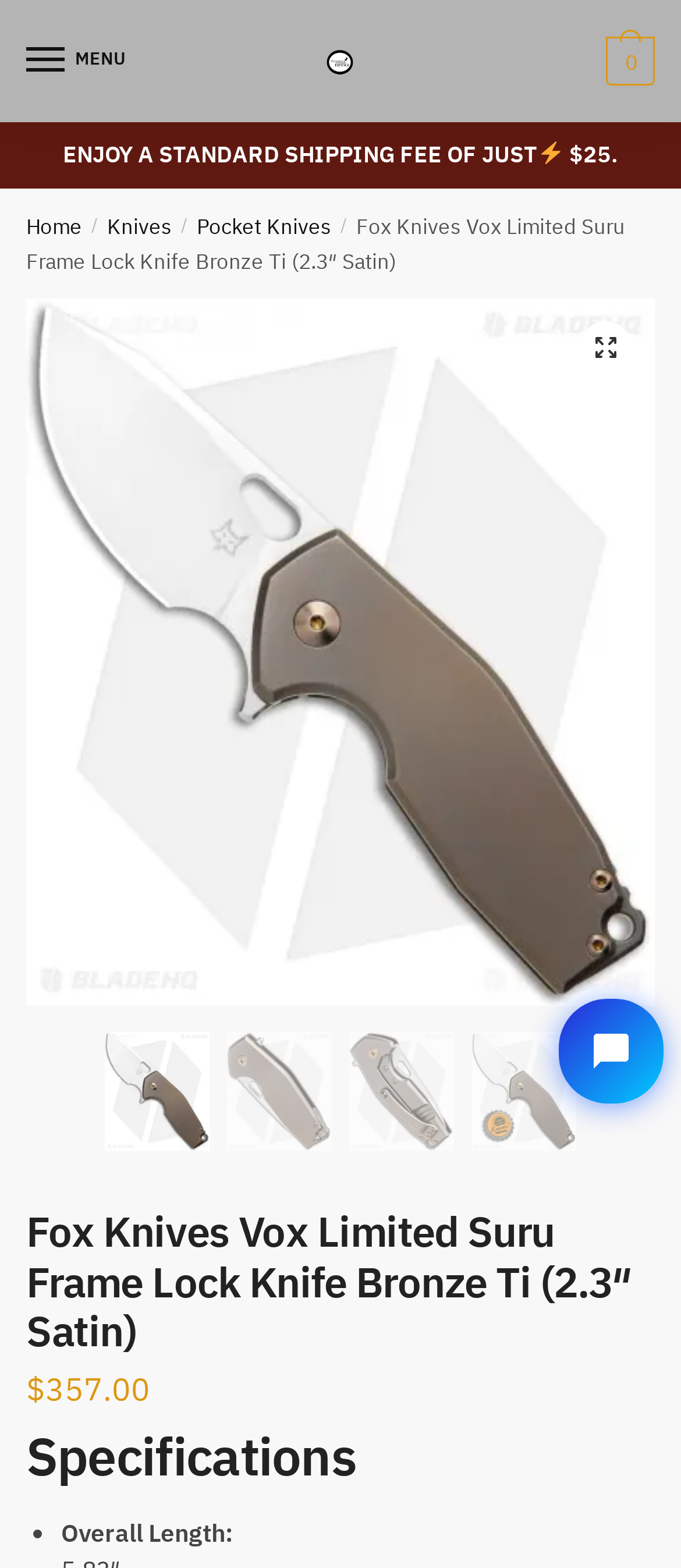Give a short answer using one word or phrase for the question:
What type of product is being displayed?

Knife